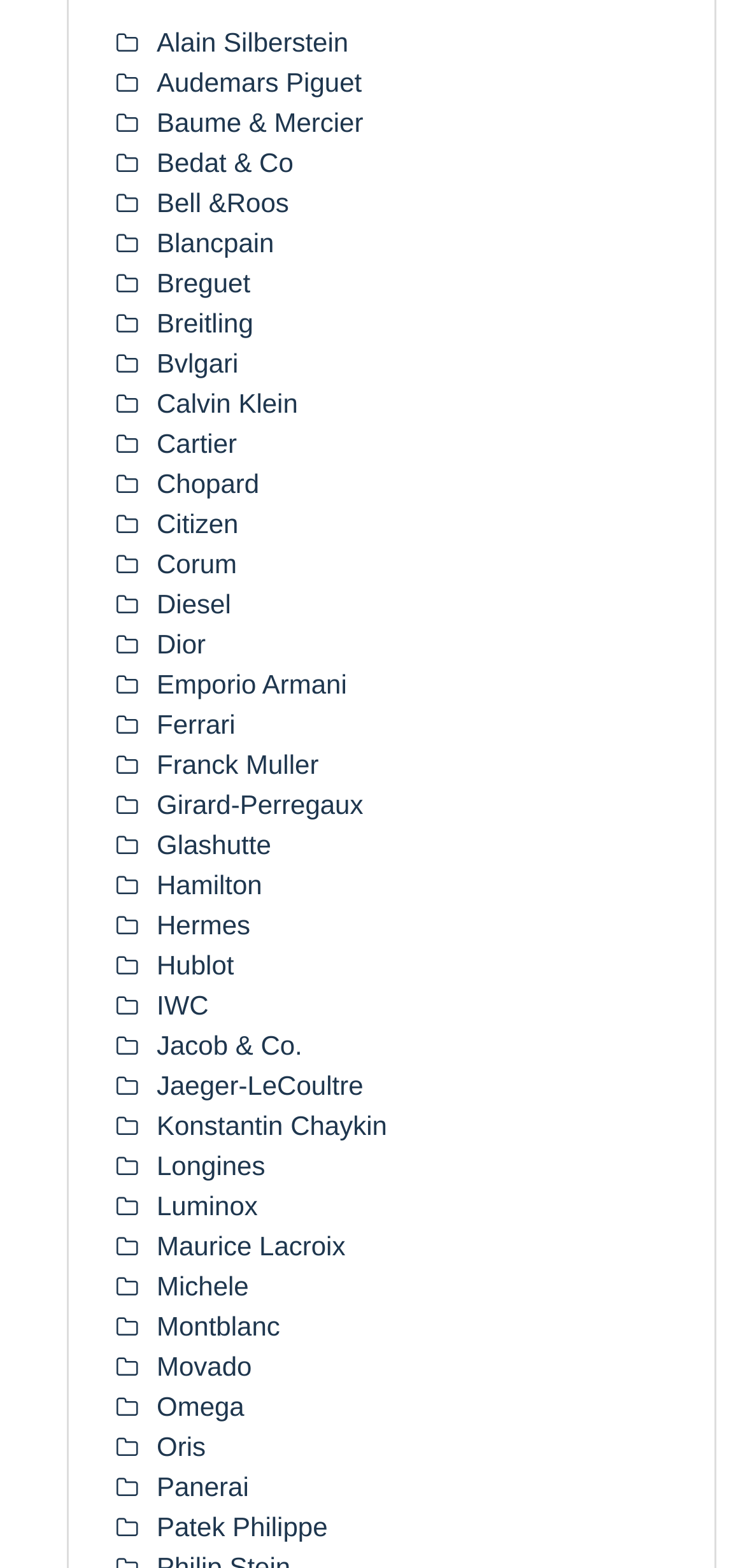What is the vertical position of the 'Cartier' link?
Can you provide a detailed and comprehensive answer to the question?

By comparing the y1 and y2 coordinates of the 'Cartier' and 'Chopard' link elements, I found that the 'Cartier' link has a smaller y1 and y2 value, which indicates that it is located above the 'Chopard' link.